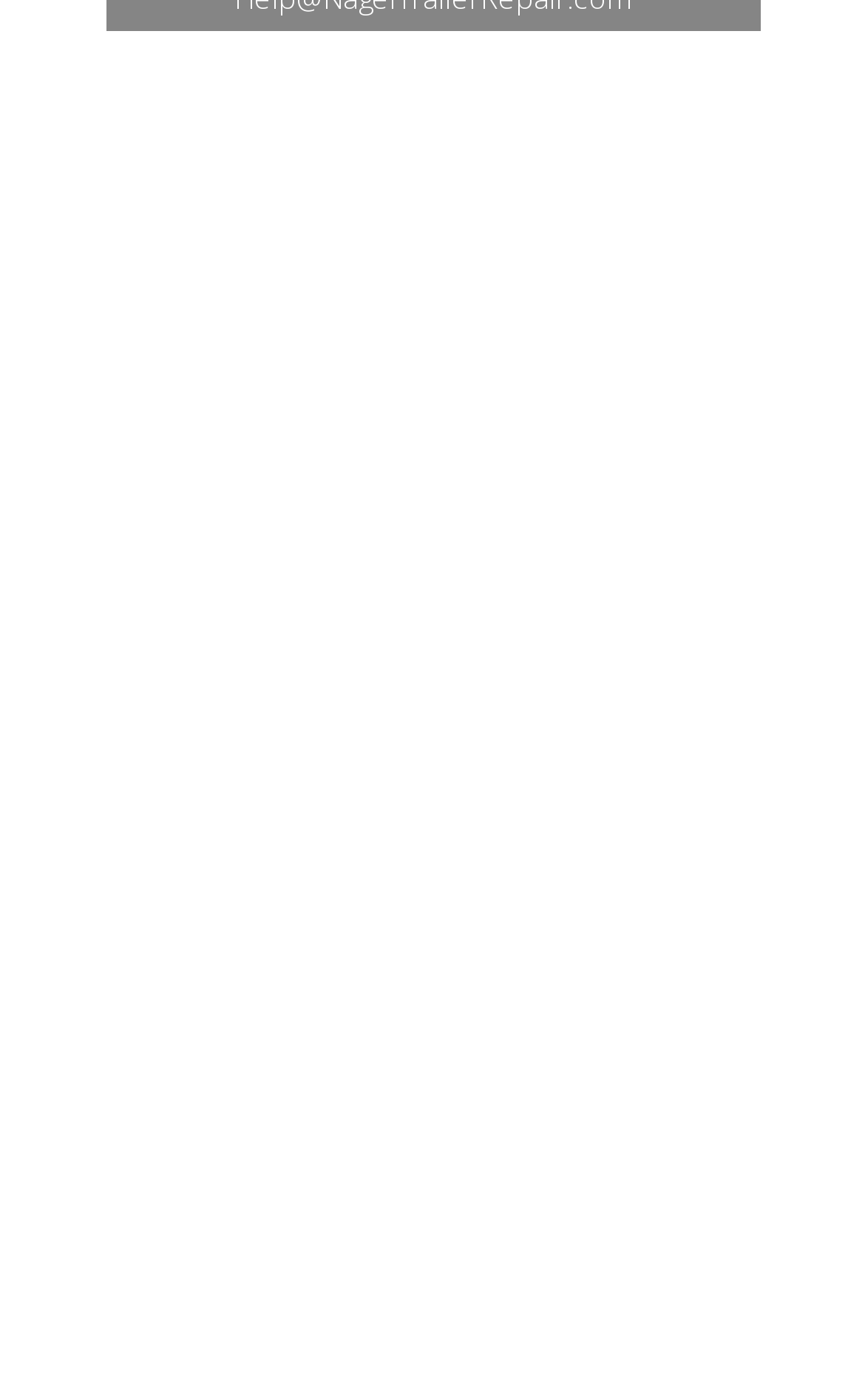What is the first link in the ONLINE HELP section?
Using the image as a reference, answer with just one word or a short phrase.

Blog